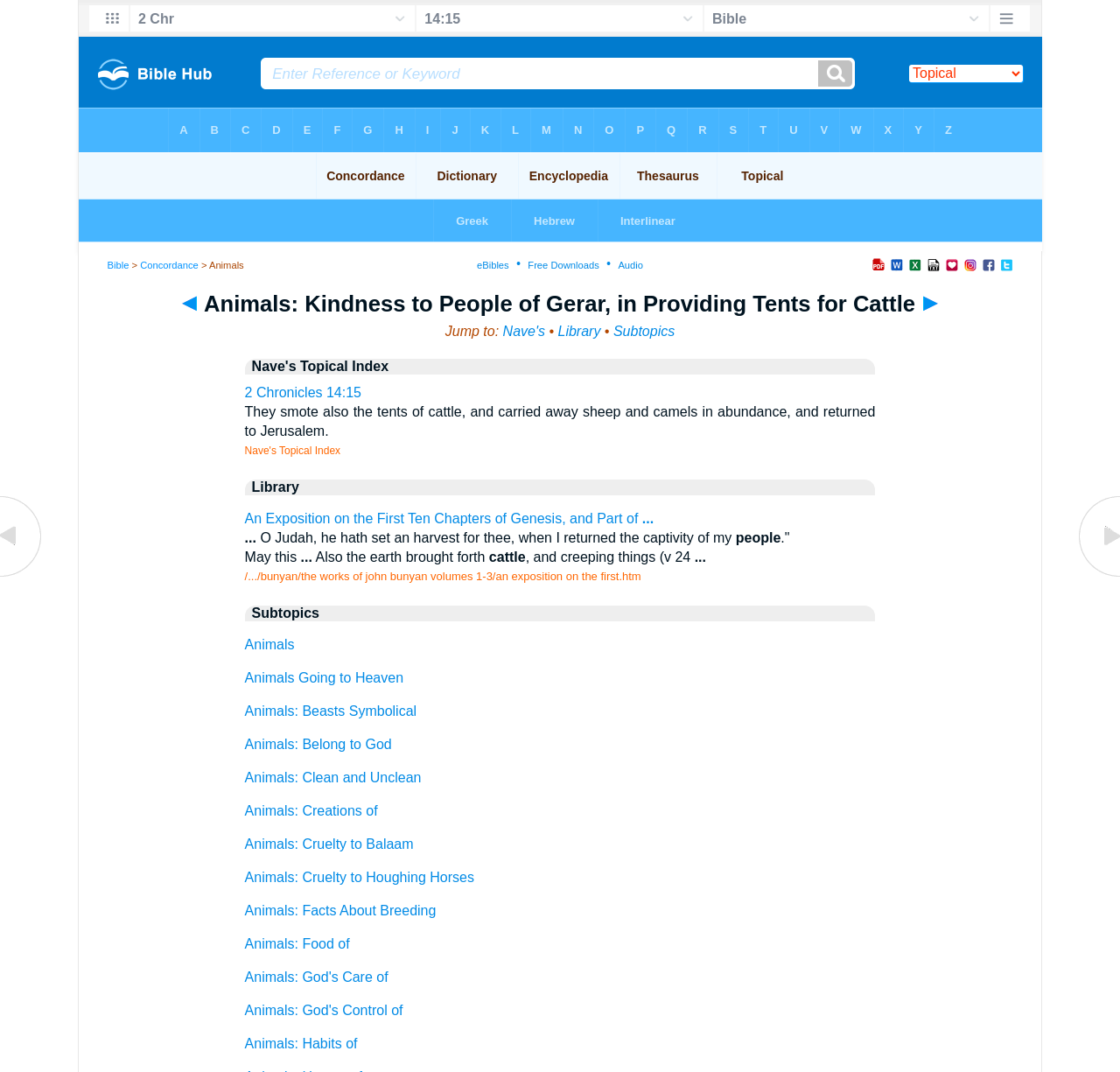Use a single word or phrase to respond to the question:
What is the theme of the subtopics listed on the webpage?

Animals in the Bible